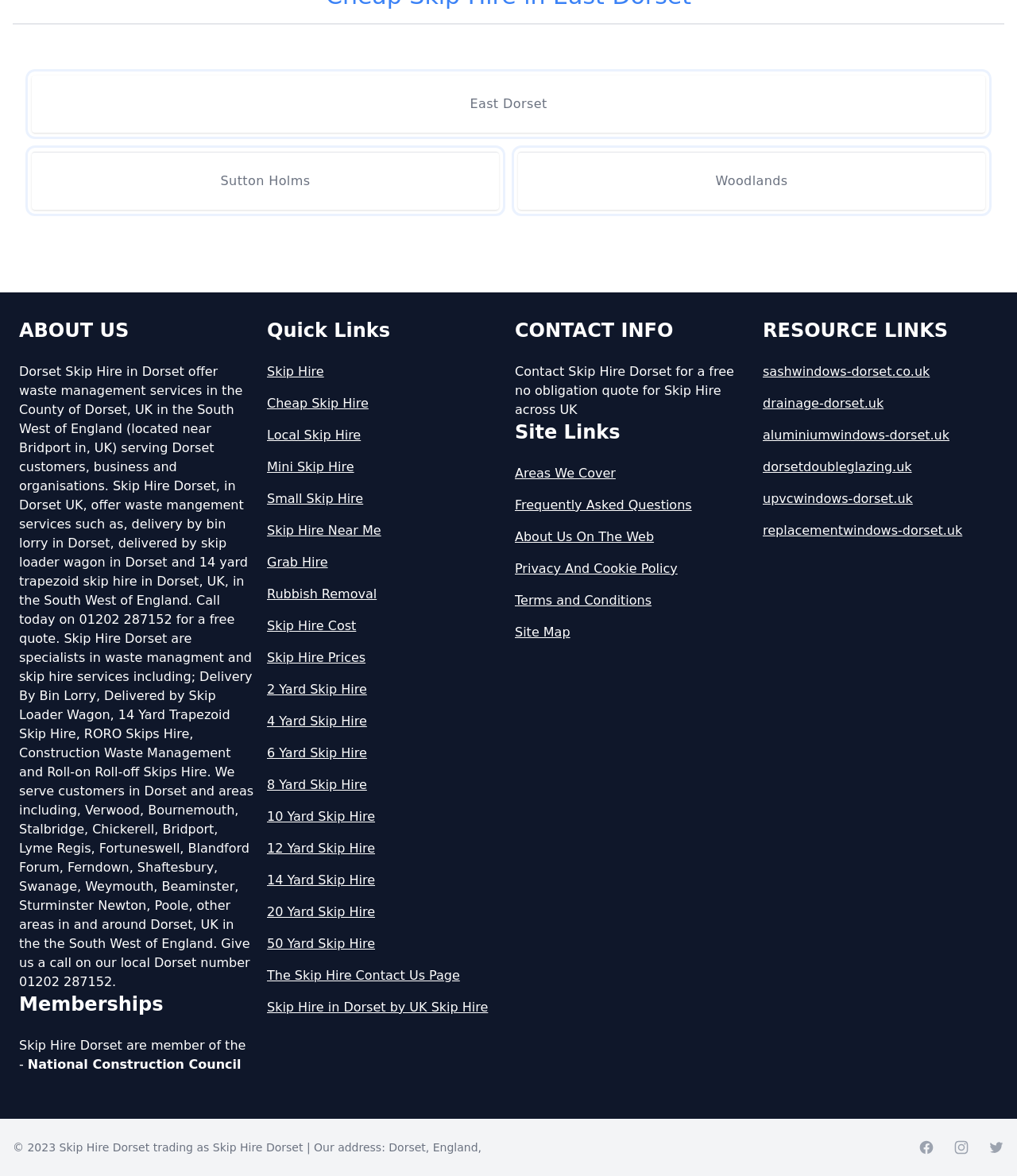Answer this question using a single word or a brief phrase:
What is the company name of the skip hire service?

Skip Hire Dorset